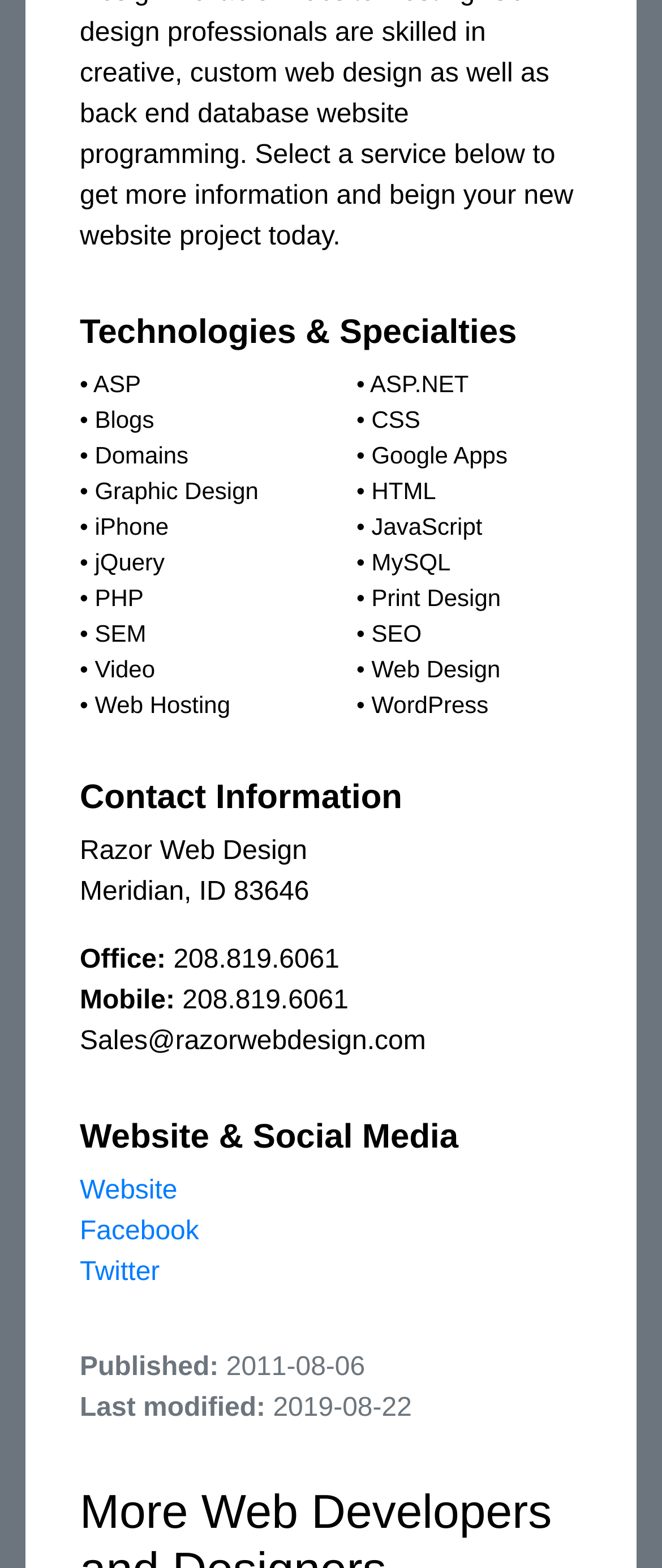Determine the bounding box coordinates of the clickable area required to perform the following instruction: "Click on ASP". The coordinates should be represented as four float numbers between 0 and 1: [left, top, right, bottom].

[0.141, 0.236, 0.213, 0.253]